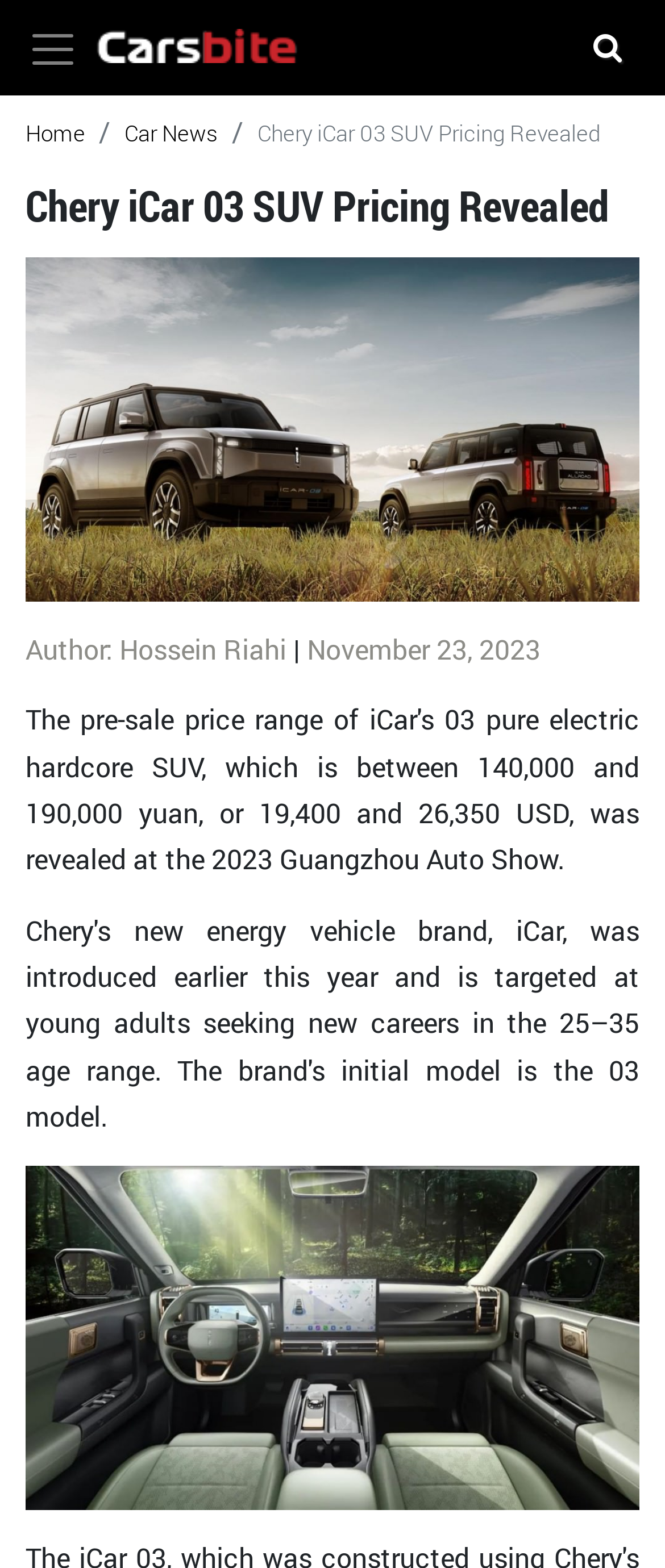What is the name of the car model in the article?
Please give a detailed and elaborate answer to the question.

I found the answer by looking at the image description 'Chery iCar 03' at the bottom of the page, which is likely related to the article's content.